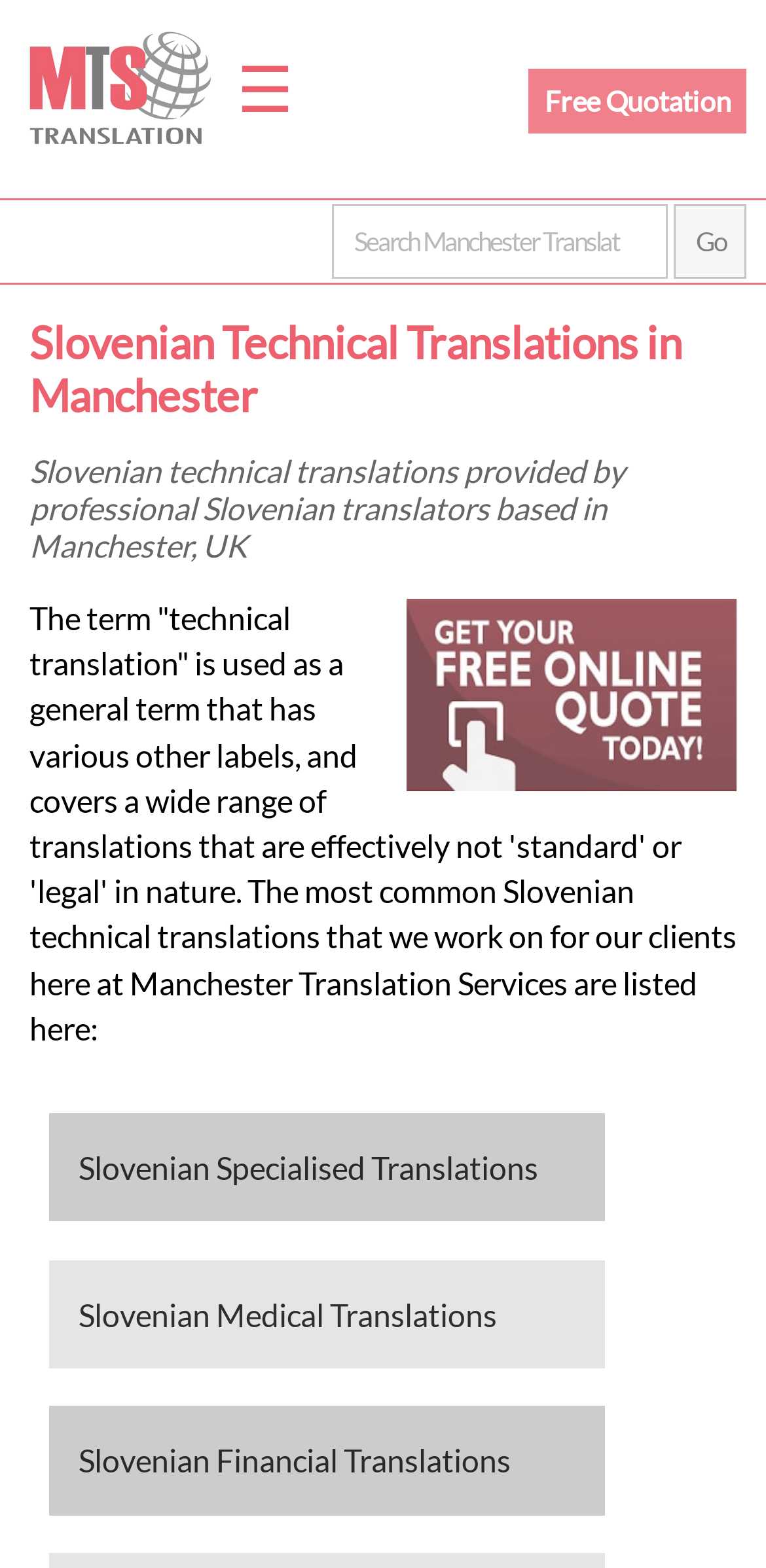Please find the top heading of the webpage and generate its text.

Slovenian Technical Translations in Manchester